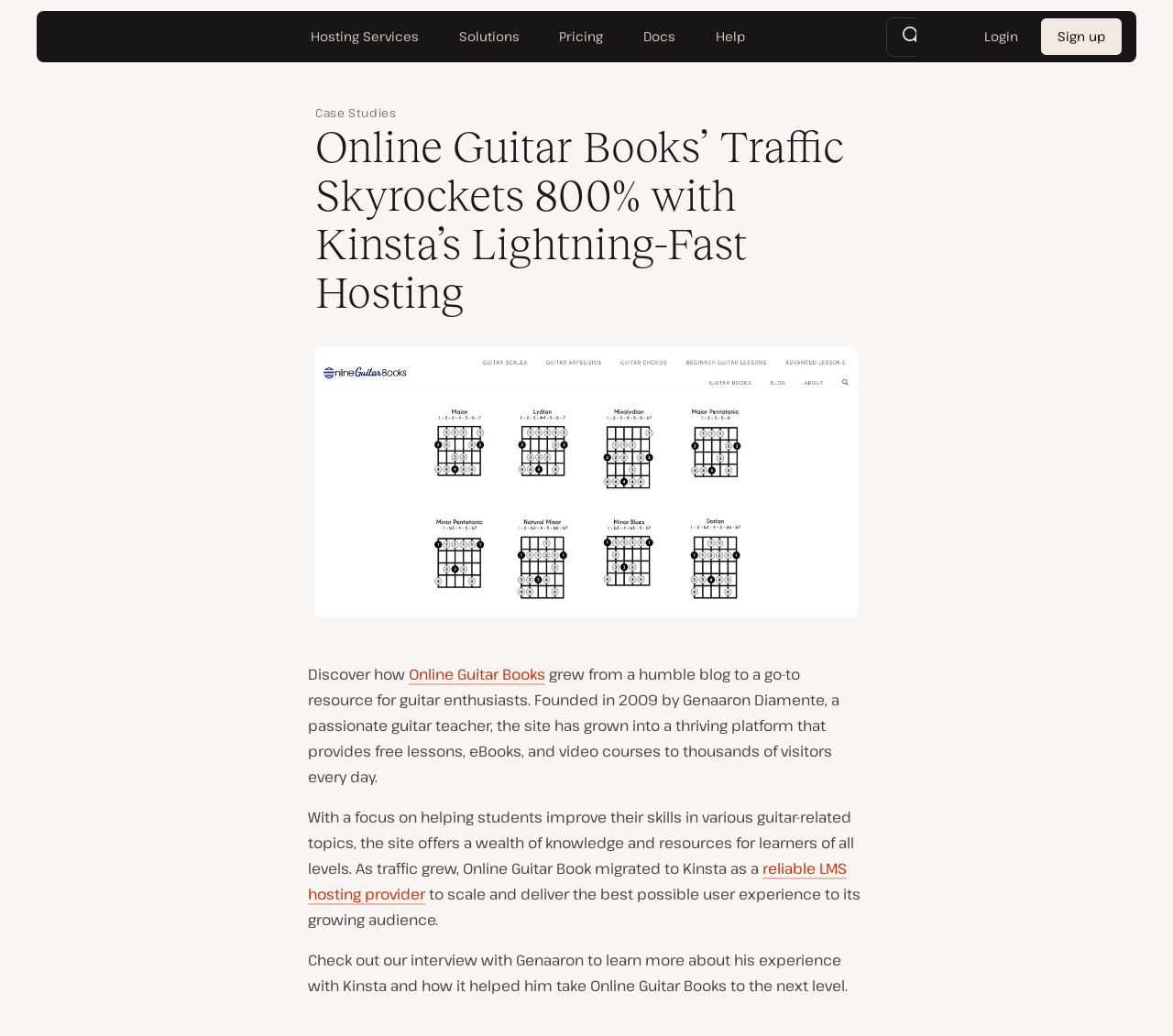Why did Online Guitar Books migrate to Kinsta?
We need a detailed and meticulous answer to the question.

I found the answer by reading the static text 'As traffic grew, Online Guitar Book migrated to Kinsta as a reliable LMS hosting provider to scale and deliver the best possible user experience to its growing audience.'